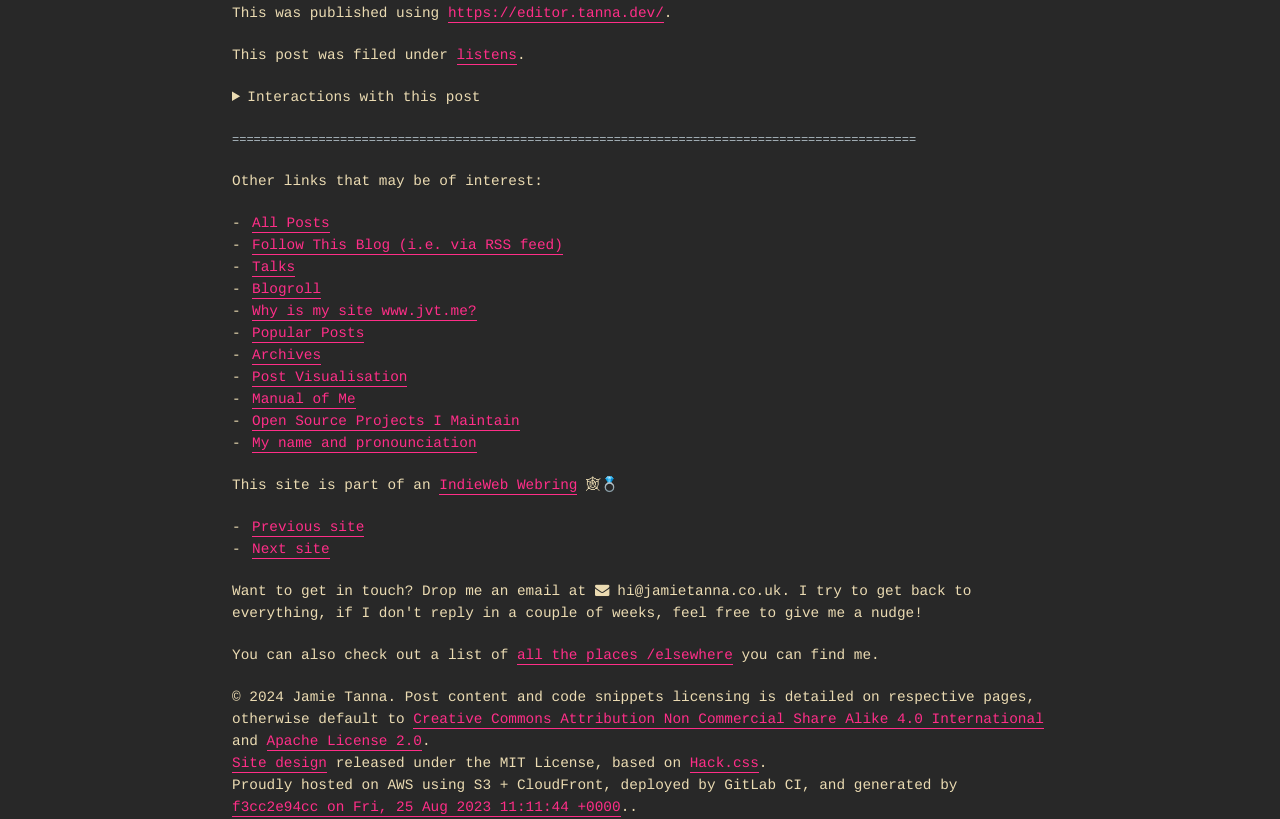Determine the bounding box coordinates in the format (top-left x, top-left y, bottom-right x, bottom-right y). Ensure all values are floating point numbers between 0 and 1. Identify the bounding box of the UI element described by: Why is my site www.jvt.me?

[0.197, 0.371, 0.372, 0.392]